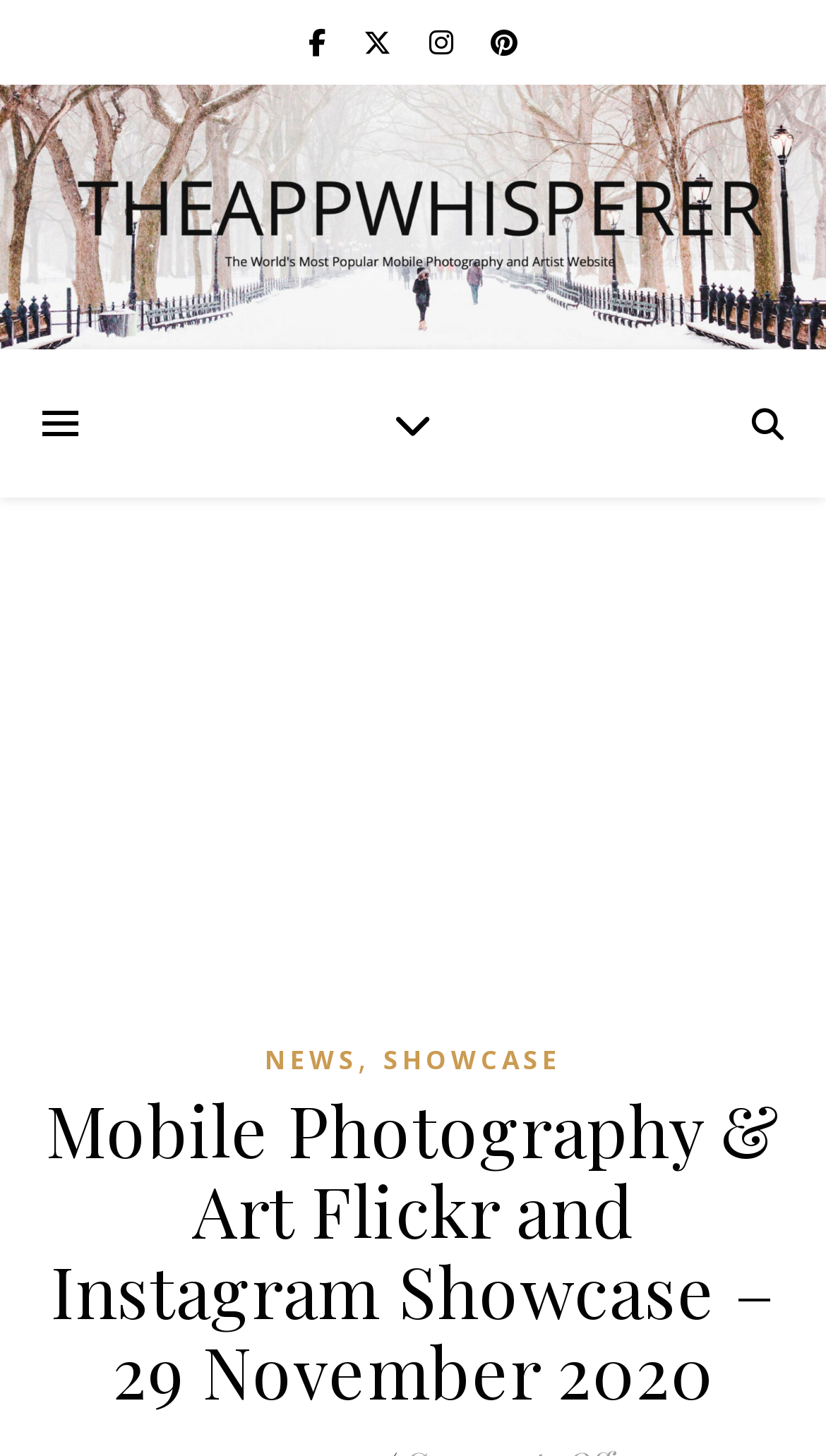What is the date mentioned on the webpage?
Provide an in-depth answer to the question, covering all aspects.

I read the heading of the webpage and found that it mentions a specific date, which is 29 November 2020, indicating that the webpage may have been updated or published on that date.